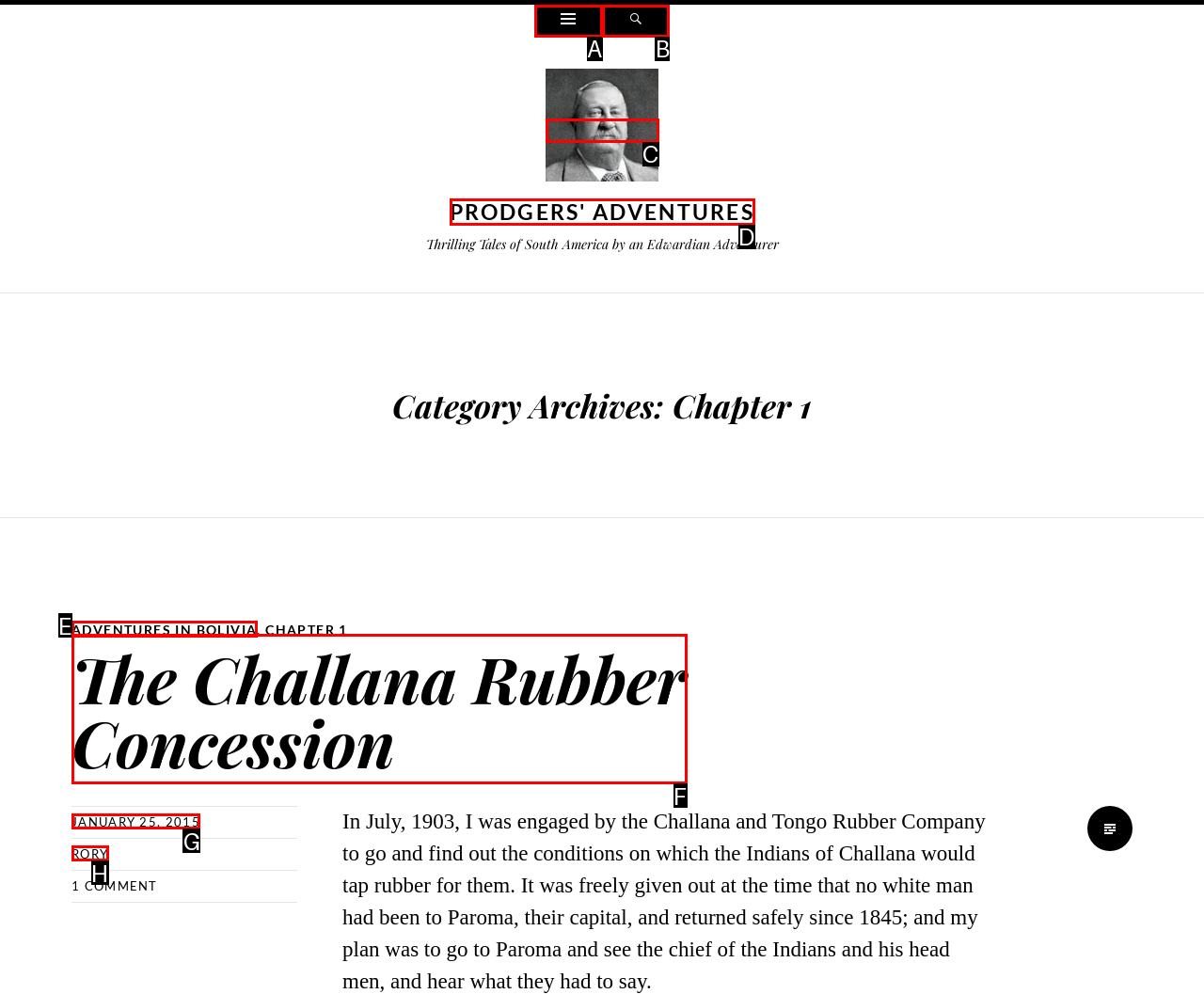Identify the letter of the UI element needed to carry out the task: Search for something
Reply with the letter of the chosen option.

B